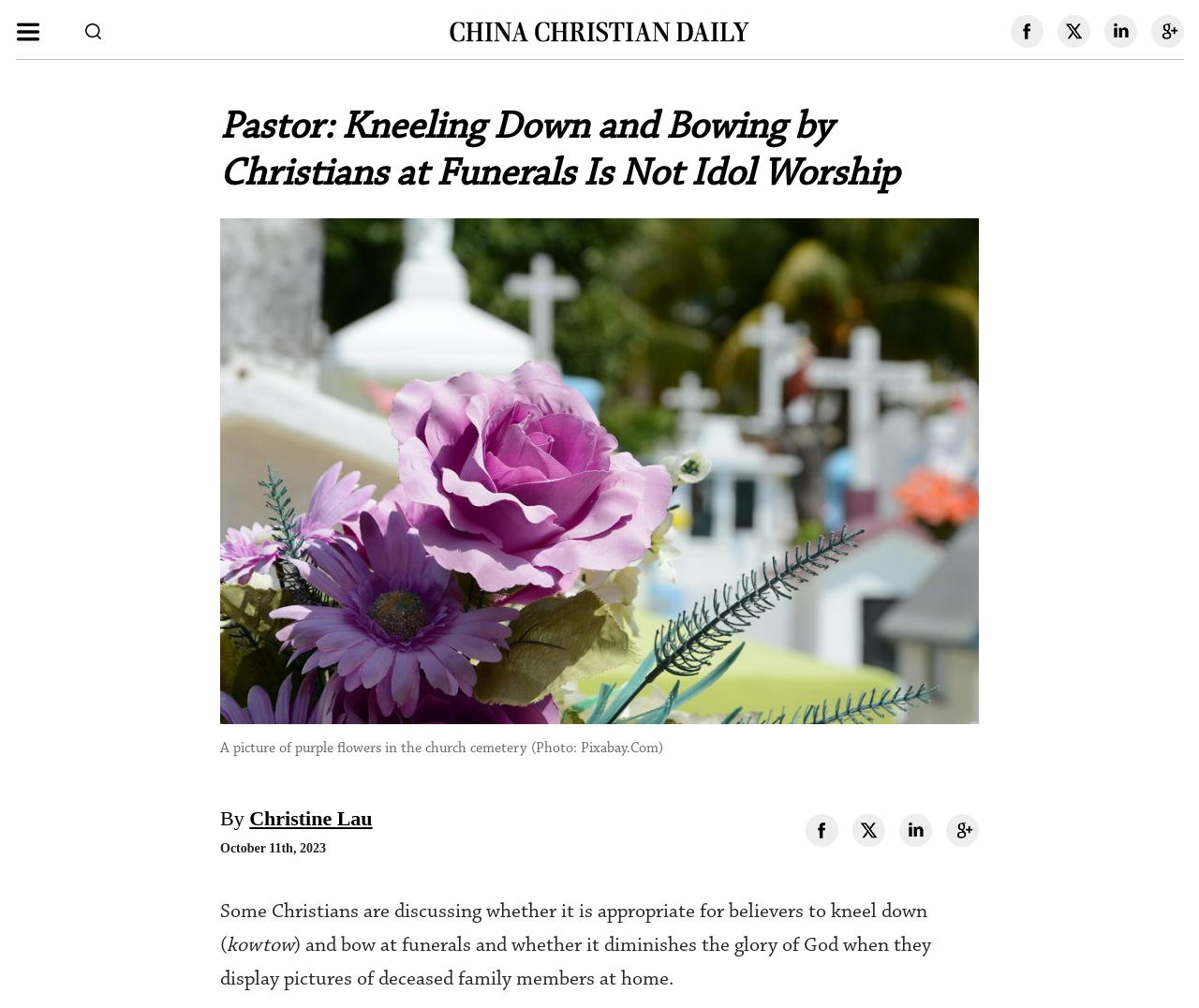Please find the top heading of the webpage and generate its text.

Pastor: Kneeling Down and Bowing by Christians at Funerals Is Not Idol Worship